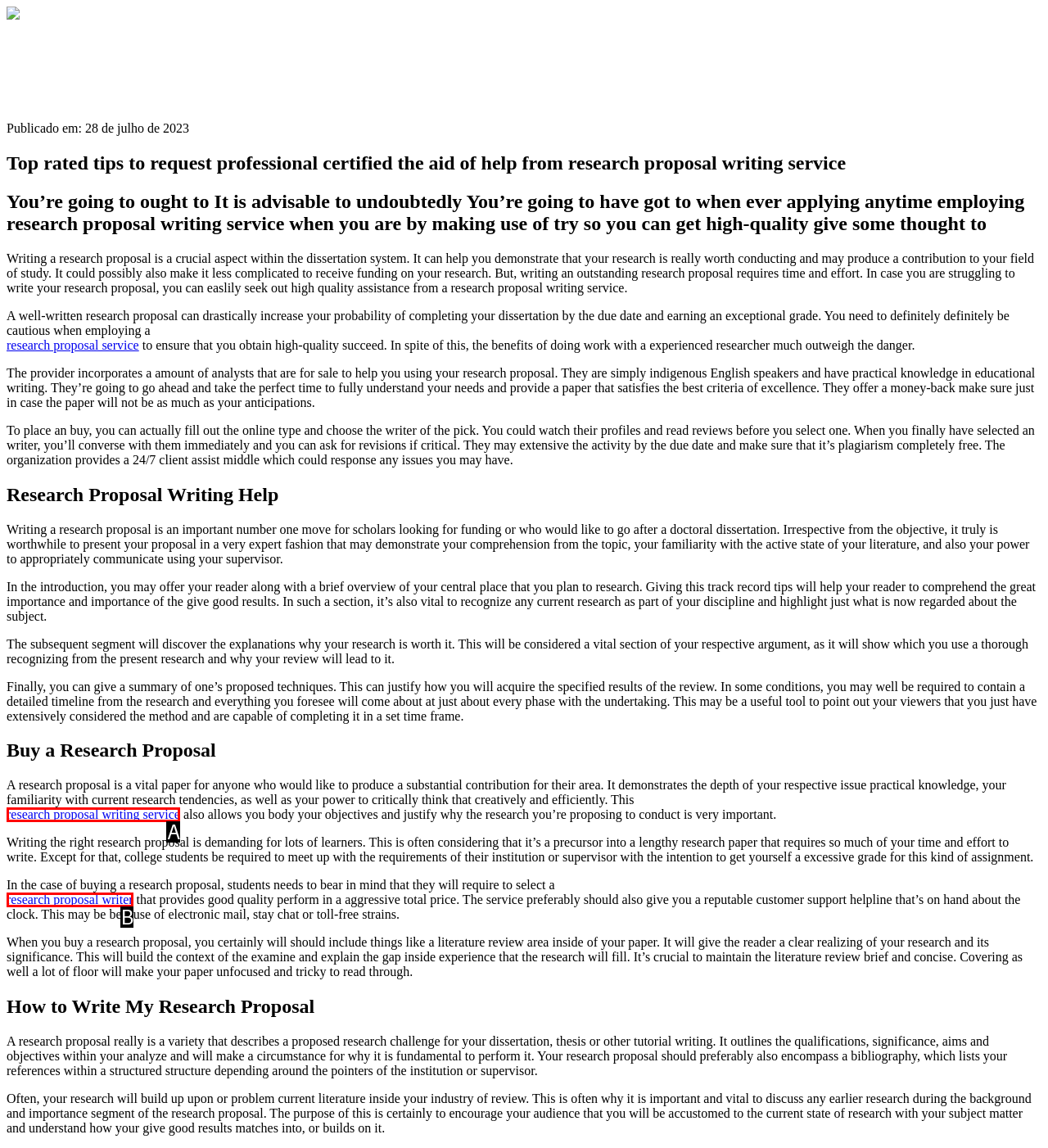Point out the option that aligns with the description: research proposal writing service
Provide the letter of the corresponding choice directly.

A